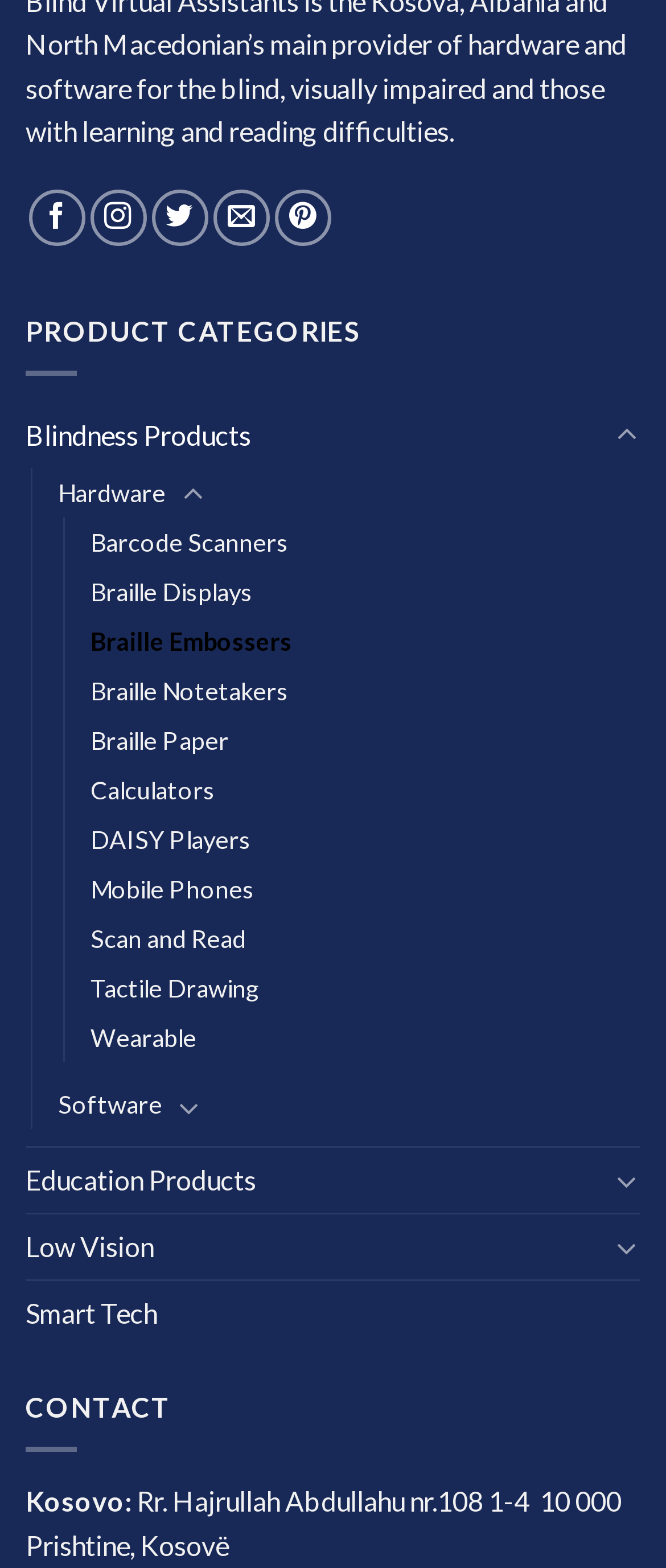Please identify the bounding box coordinates of the element on the webpage that should be clicked to follow this instruction: "Browse listings". The bounding box coordinates should be given as four float numbers between 0 and 1, formatted as [left, top, right, bottom].

None